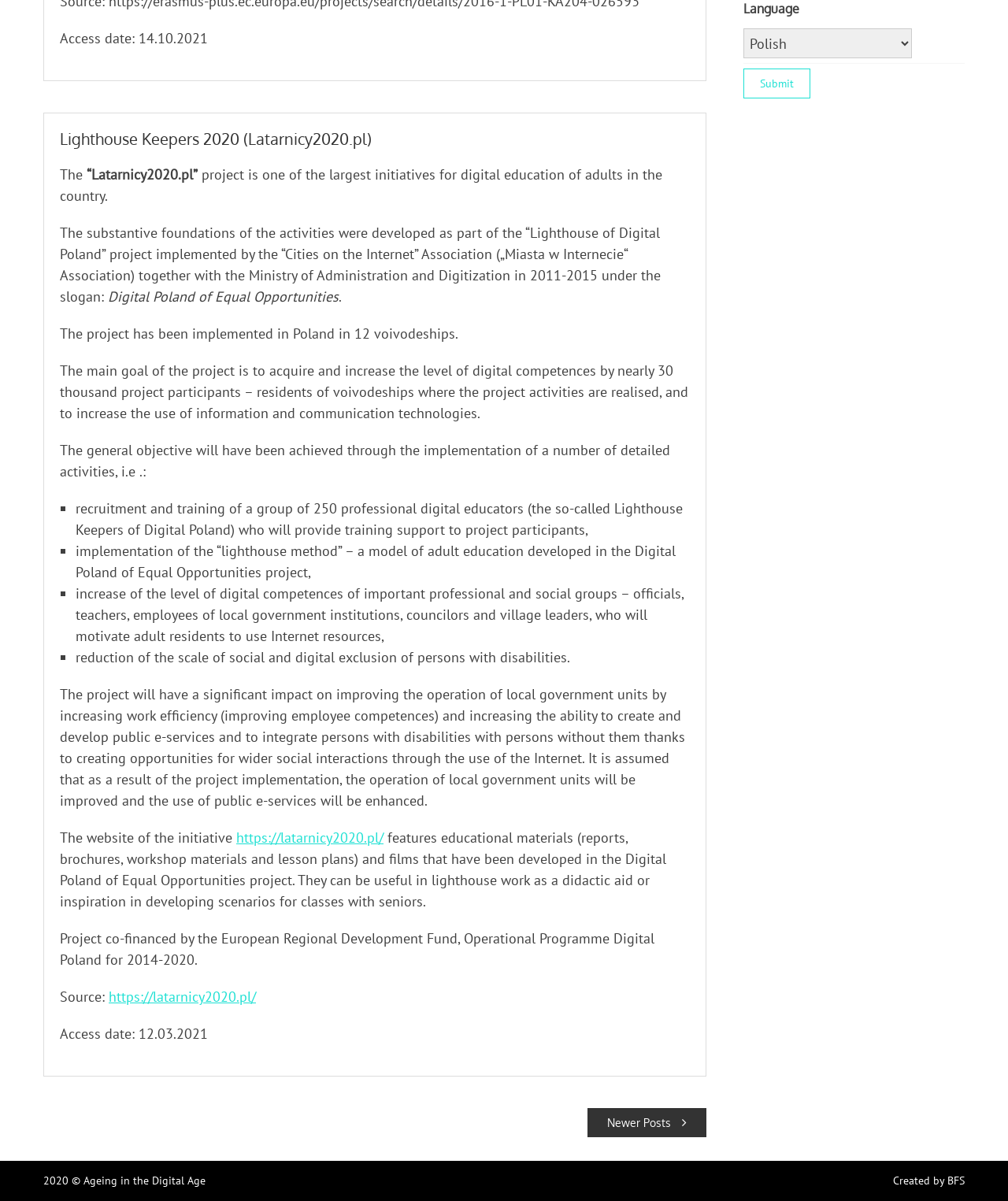Using the webpage screenshot, find the UI element described by Newer Posts. Provide the bounding box coordinates in the format (top-left x, top-left y, bottom-right x, bottom-right y), ensuring all values are floating point numbers between 0 and 1.

[0.583, 0.923, 0.701, 0.947]